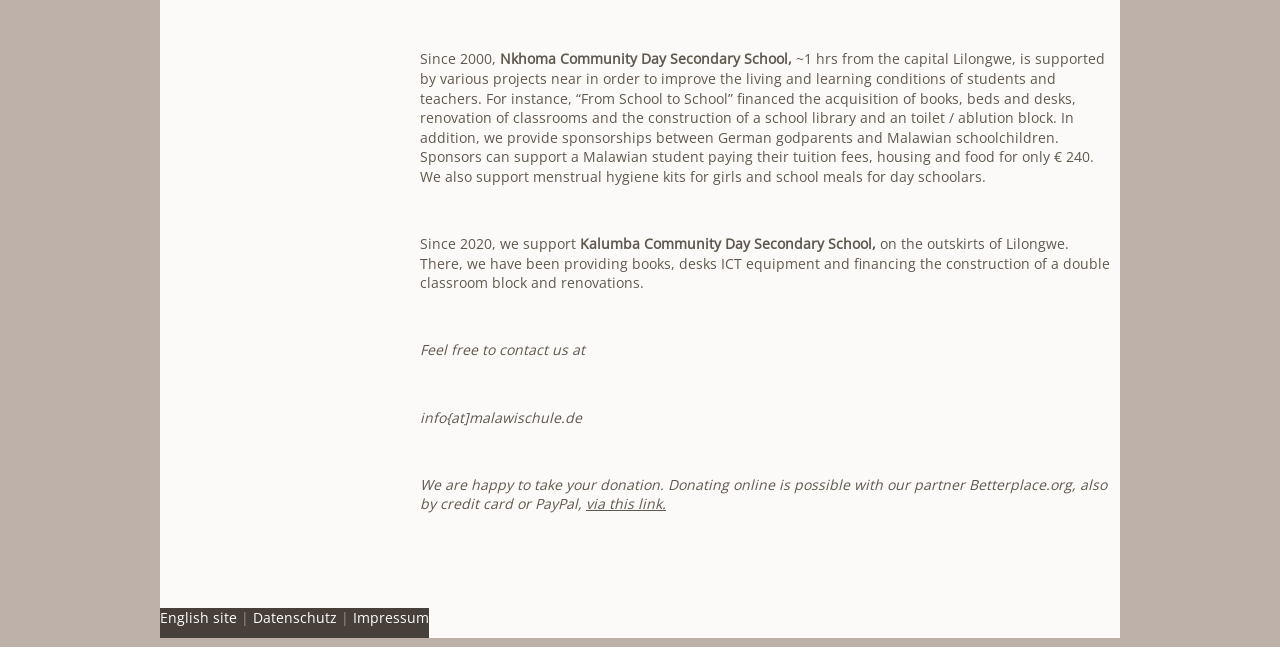Give a one-word or short-phrase answer to the following question: 
How much does it cost to support a Malawian student?

€ 240